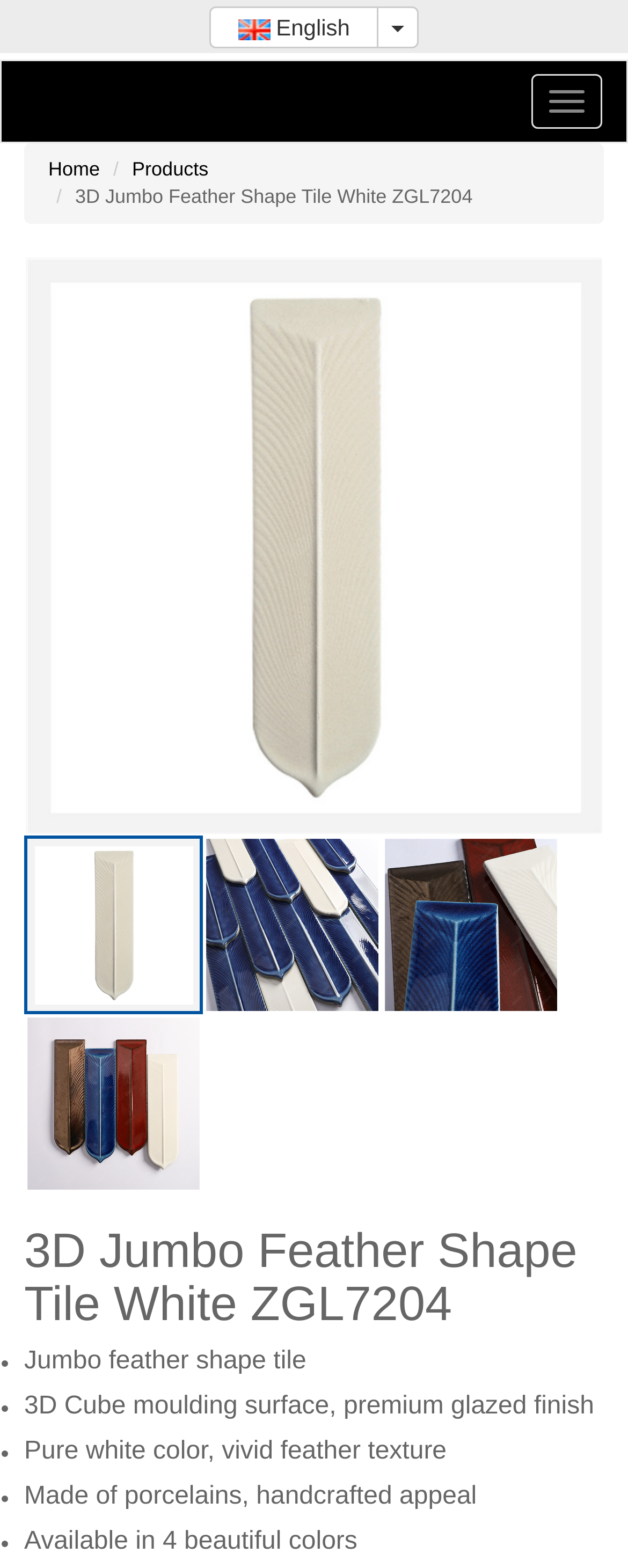Using the information from the screenshot, answer the following question thoroughly:
What is the material of the tile?

The webpage states 'Made of porcelains, handcrafted appeal', which suggests that the tile is made of porcelain.